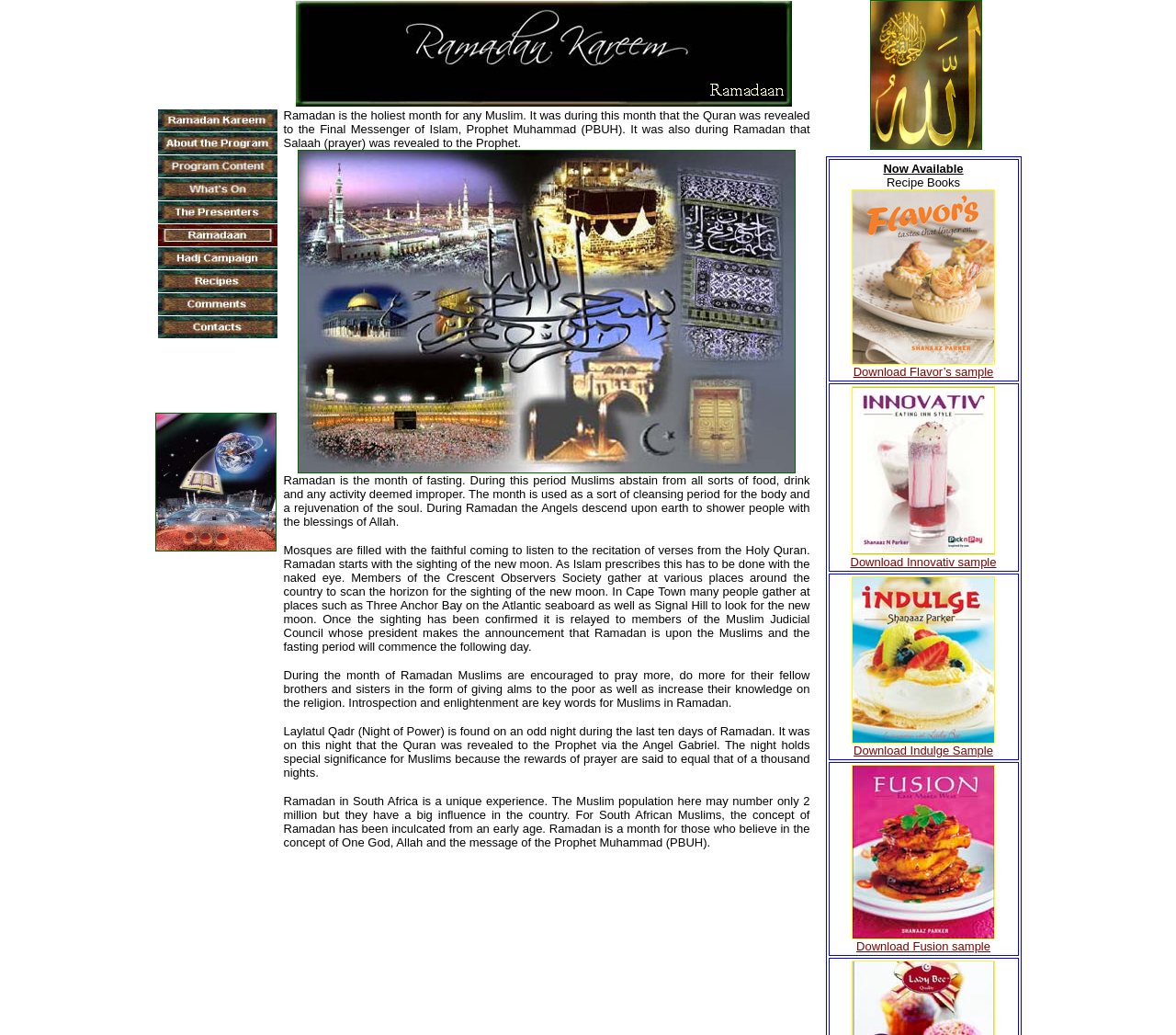Bounding box coordinates should be in the format (top-left x, top-left y, bottom-right x, bottom-right y) and all values should be floating point numbers between 0 and 1. Determine the bounding box coordinate for the UI element described as: Download Indulge Sample

[0.726, 0.717, 0.844, 0.732]